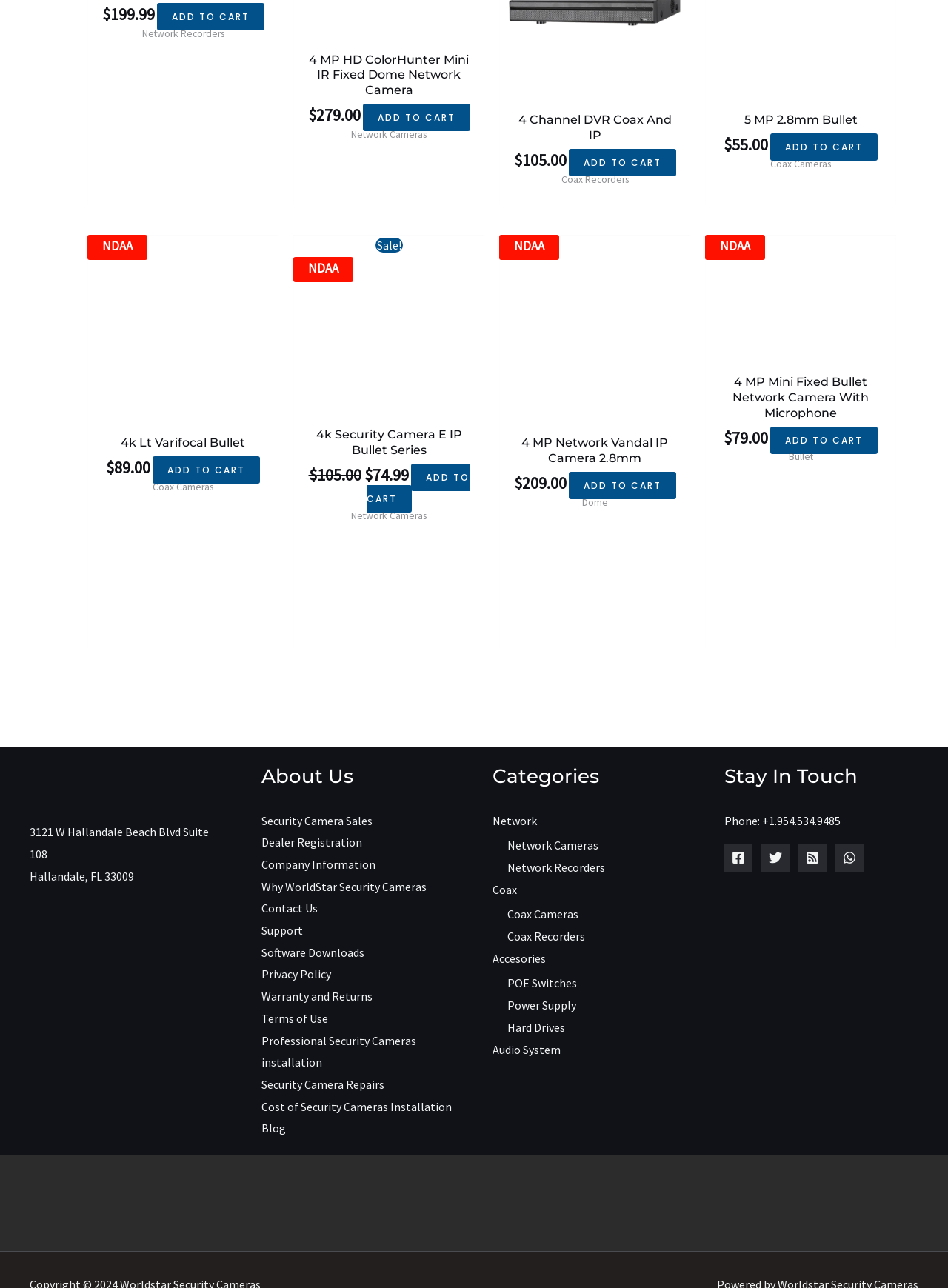Find the bounding box coordinates for the area you need to click to carry out the instruction: "Get directions to the law office". The coordinates should be four float numbers between 0 and 1, indicated as [left, top, right, bottom].

None